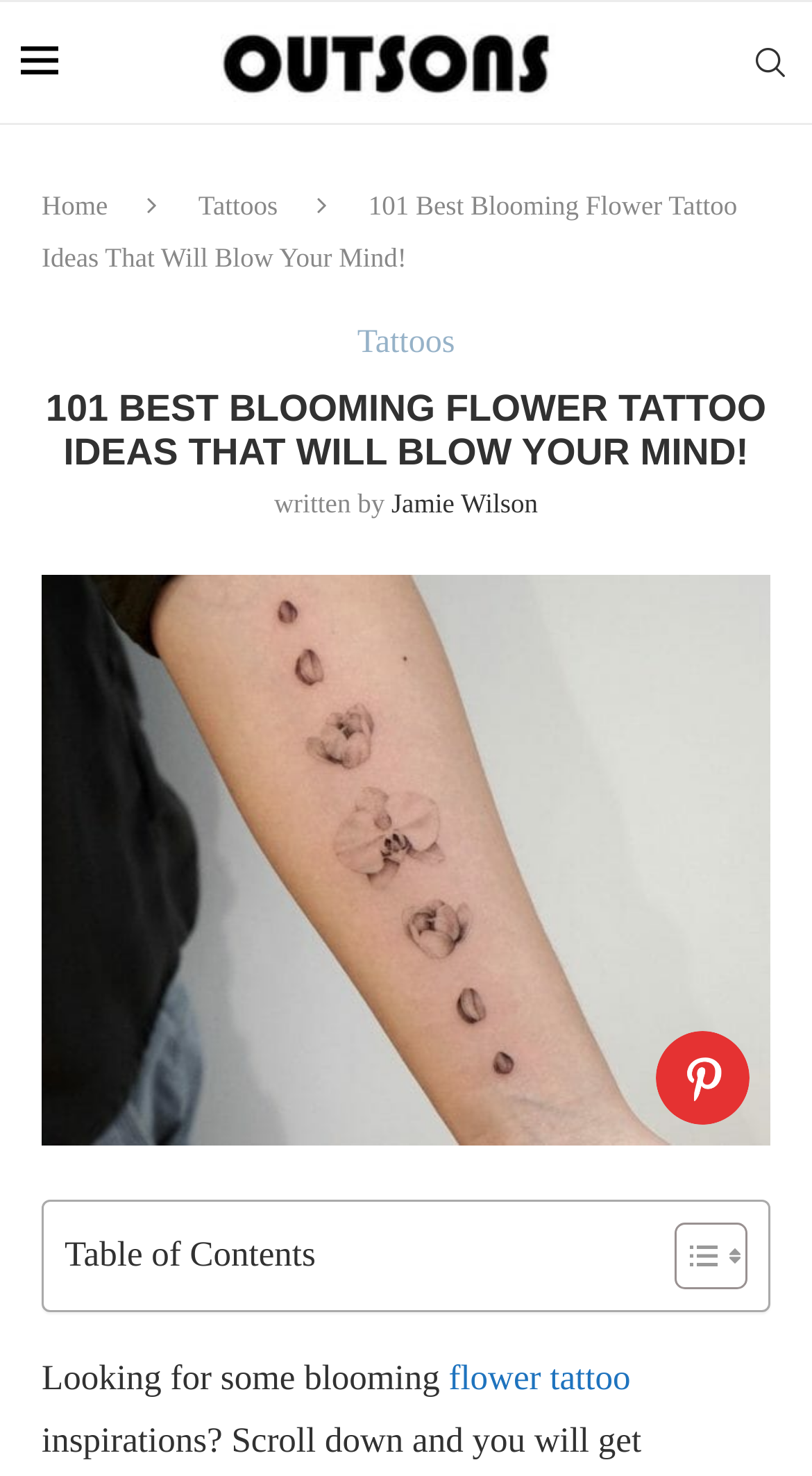Summarize the webpage in an elaborate manner.

This webpage is about blooming flower tattoo inspirations. At the top, there is a logo image on the left and a link to "Outsons" on the right, with a smaller image of "Outsons" embedded within the link. Below this, there are three links: "Home", "Tattoos", and a search link on the far right.

The main title of the webpage, "101 Best Blooming Flower Tattoo Ideas That Will Blow Your Mind!", is prominently displayed in the middle of the page. Below this, there is a subheading with the author's name, "Jamie Wilson". 

On the left side of the page, there is a table of contents with two small images above it. The table of contents is divided into sections, but the specific sections are not labeled.

The main content of the page is a collection of blooming flower tattoo designs, which are displayed in a grid layout. Each design has a large image, and some of them have a "Loading..." button at the bottom. There is a brief introduction to the tattoo designs at the top of the grid, which reads "Looking for some blooming flower tattoo inspirations? Scroll down and you will get beautiful, handpicked floral designs that will level up your tattoo game."